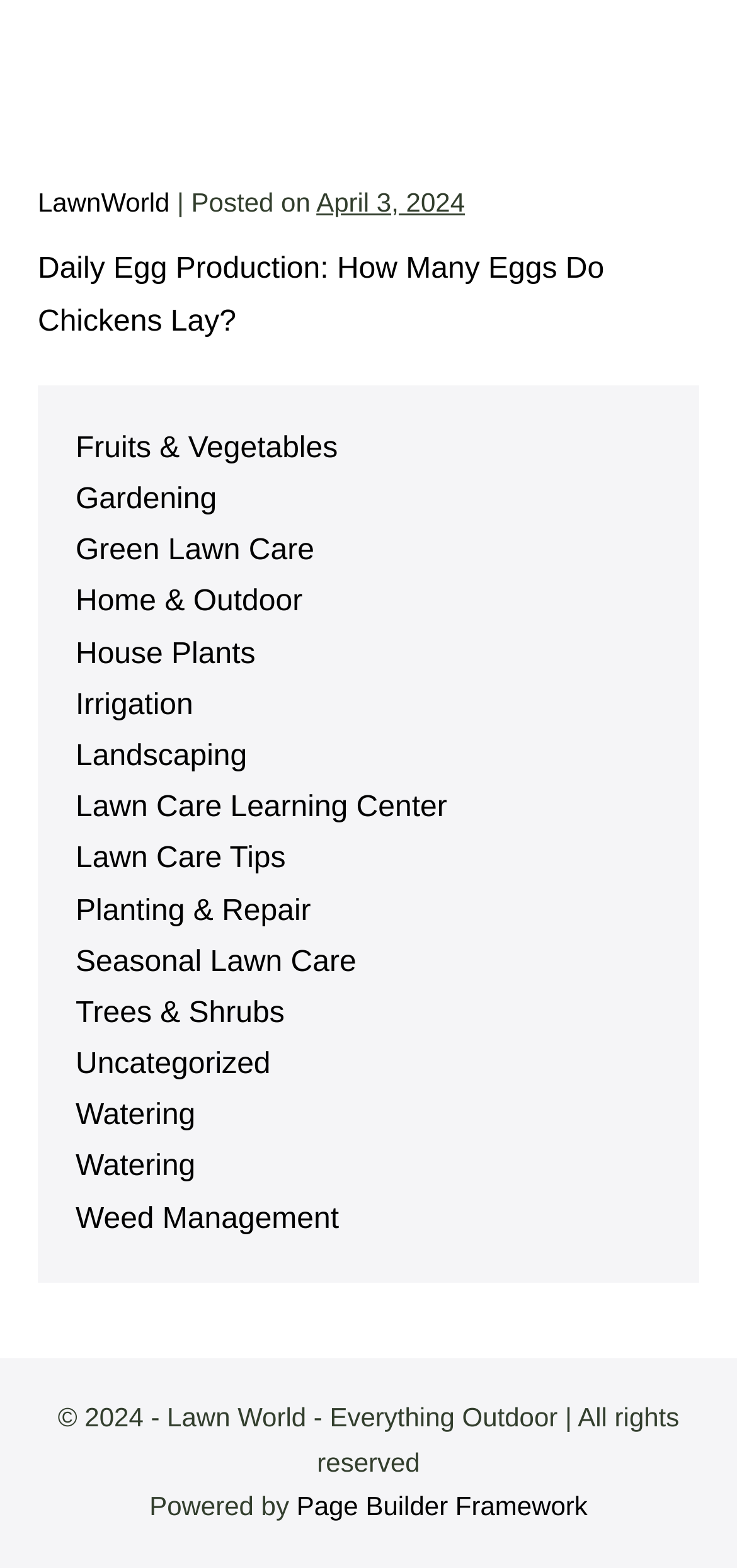Please locate the bounding box coordinates for the element that should be clicked to achieve the following instruction: "Read the article 'Daily Egg Production: How Many Eggs Do Chickens Lay?'". Ensure the coordinates are given as four float numbers between 0 and 1, i.e., [left, top, right, bottom].

[0.051, 0.162, 0.82, 0.215]